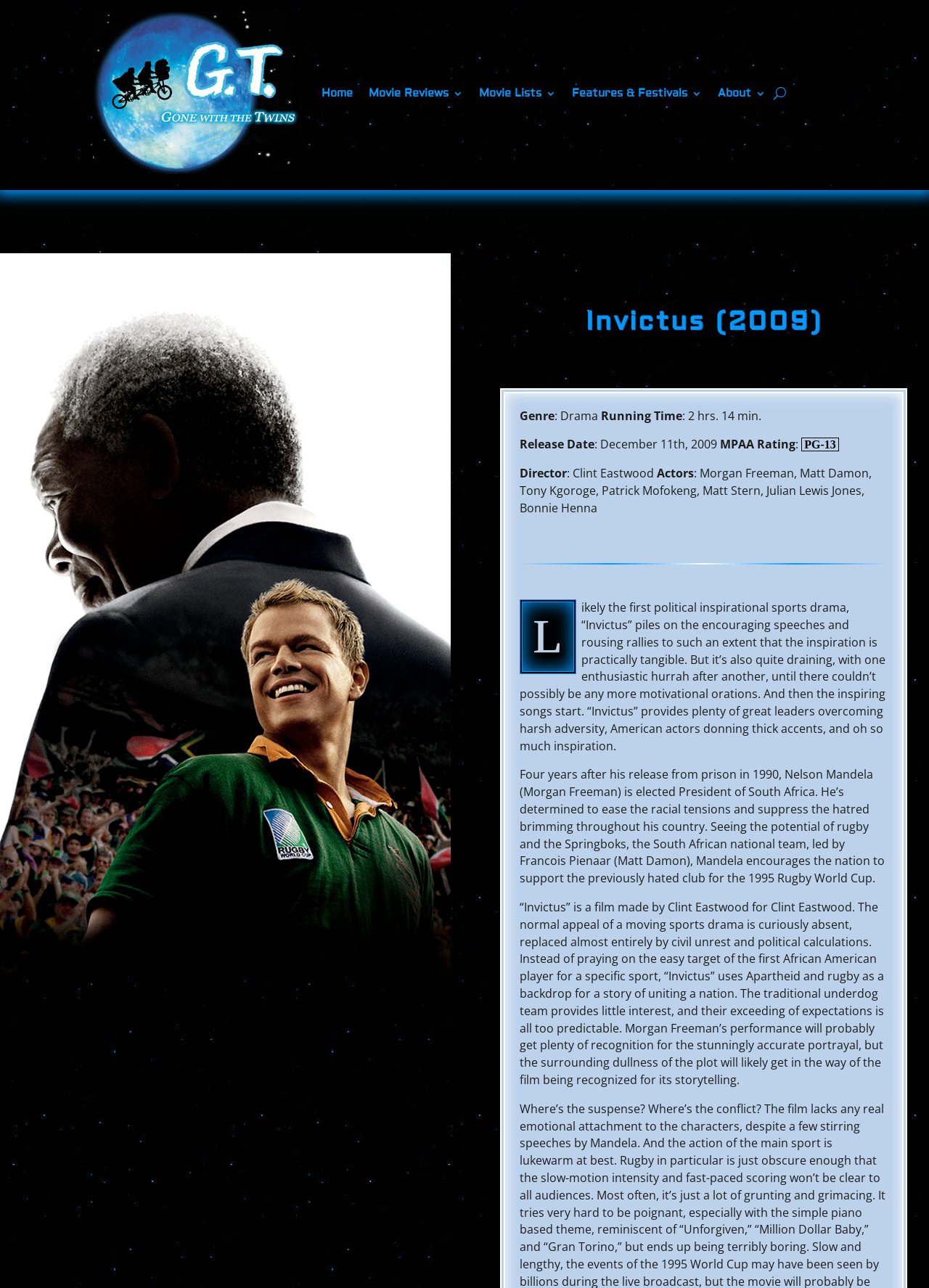Find the bounding box coordinates of the clickable area that will achieve the following instruction: "View the movie lists".

[0.516, 0.008, 0.598, 0.136]